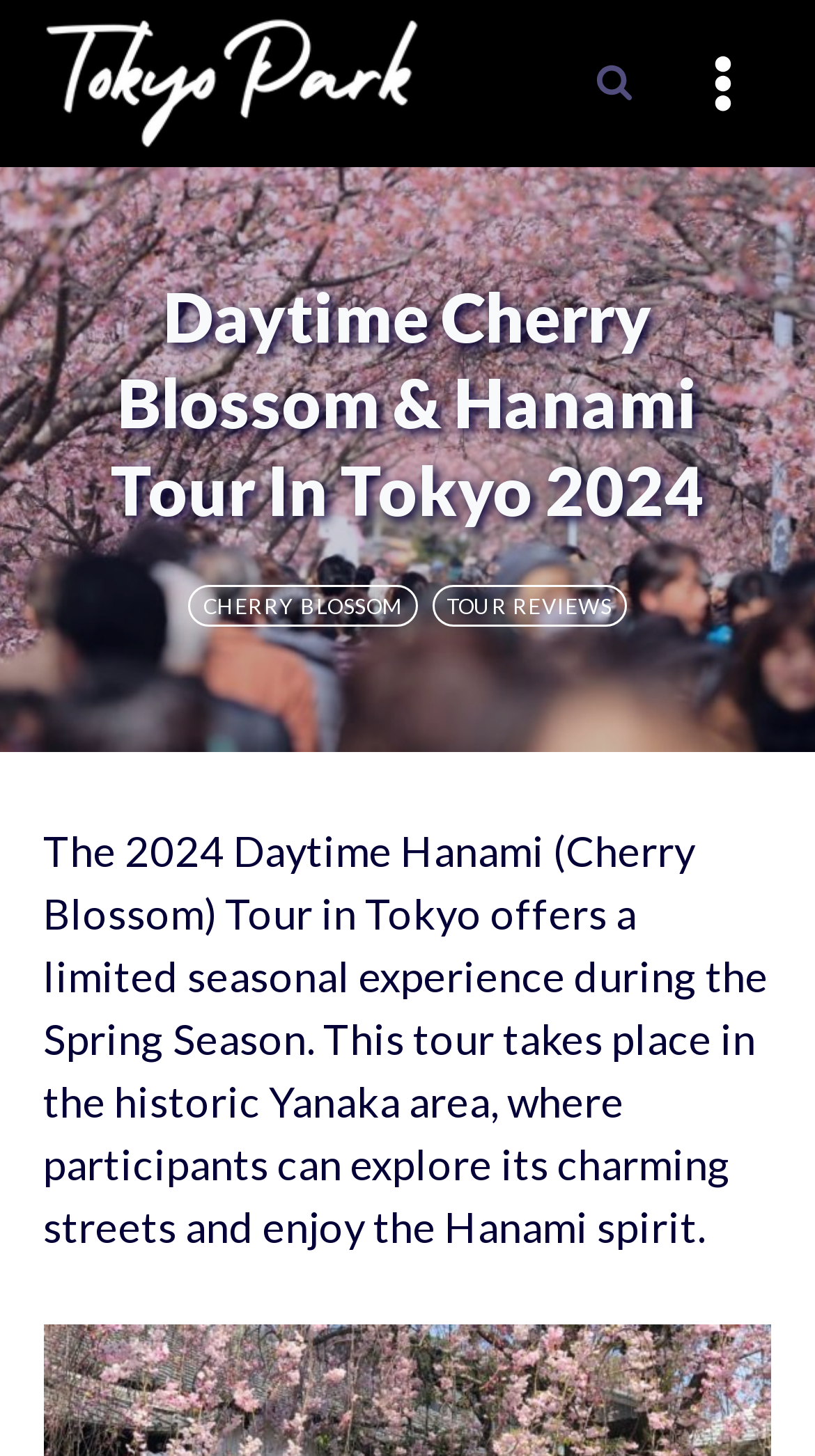What is the theme of the tour?
Answer the question with a single word or phrase by looking at the picture.

Cherry Blossom